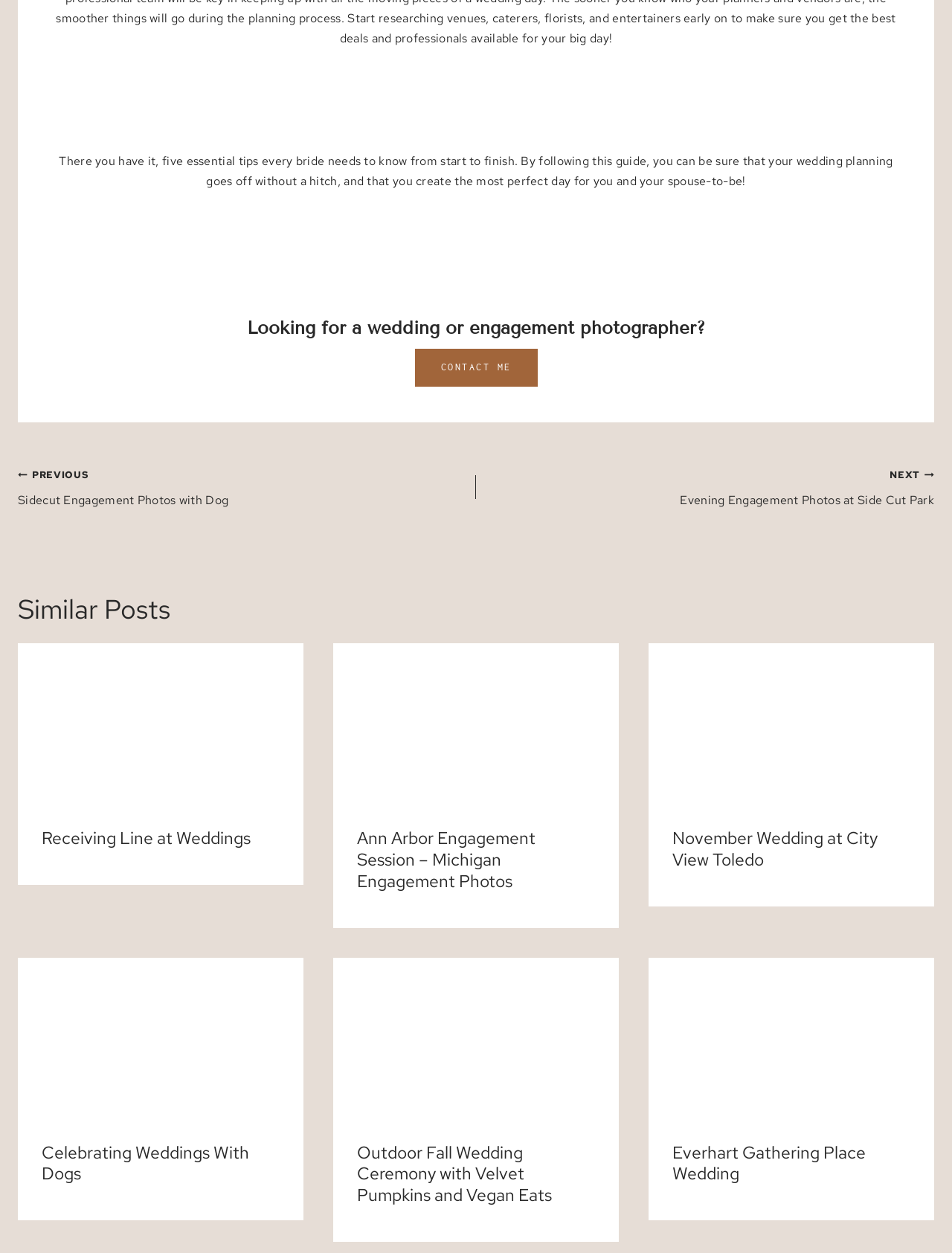What is the text of the first link in the 'Similar Posts' section?
Respond to the question with a single word or phrase according to the image.

Receiving Line at Weddings